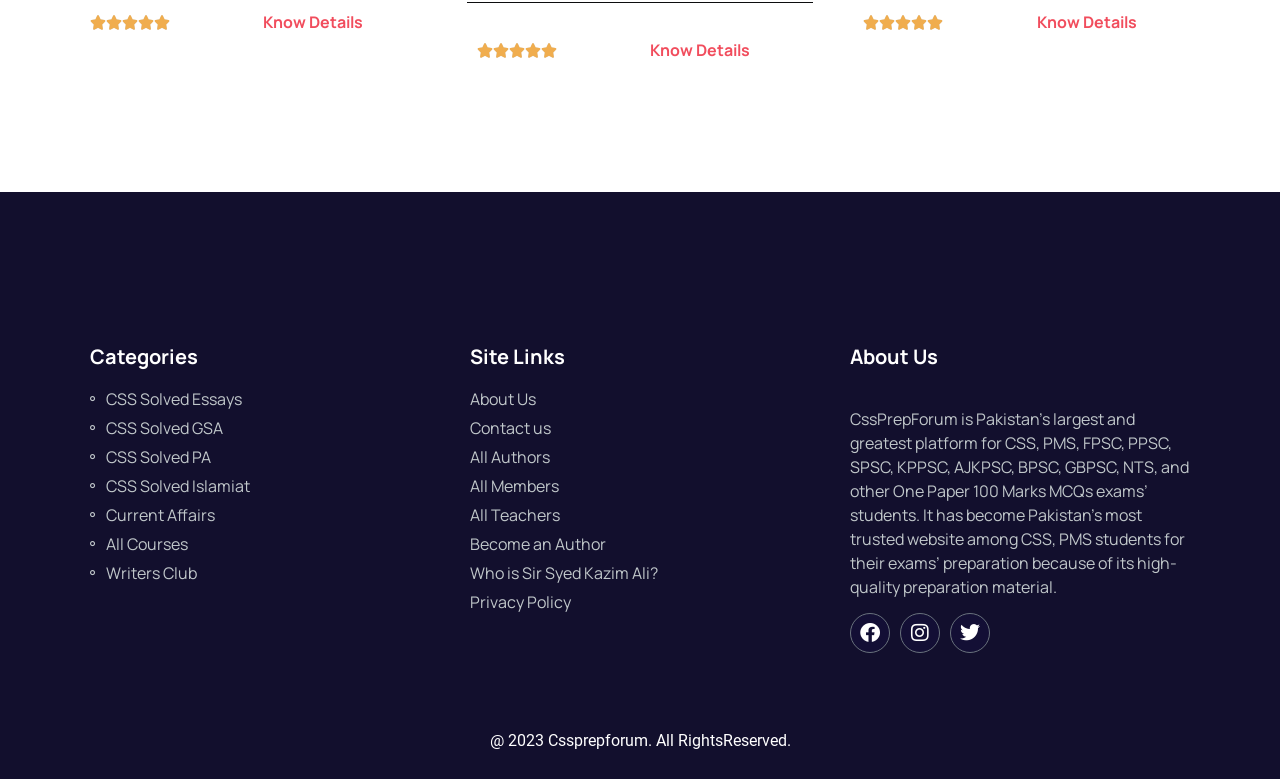What social media platforms is CssPrepForum available on?
Please respond to the question with a detailed and well-explained answer.

The social media platforms can be found in the links at the bottom of the webpage, which include 'Facebook ', 'Instagram ', and 'Twitter '.